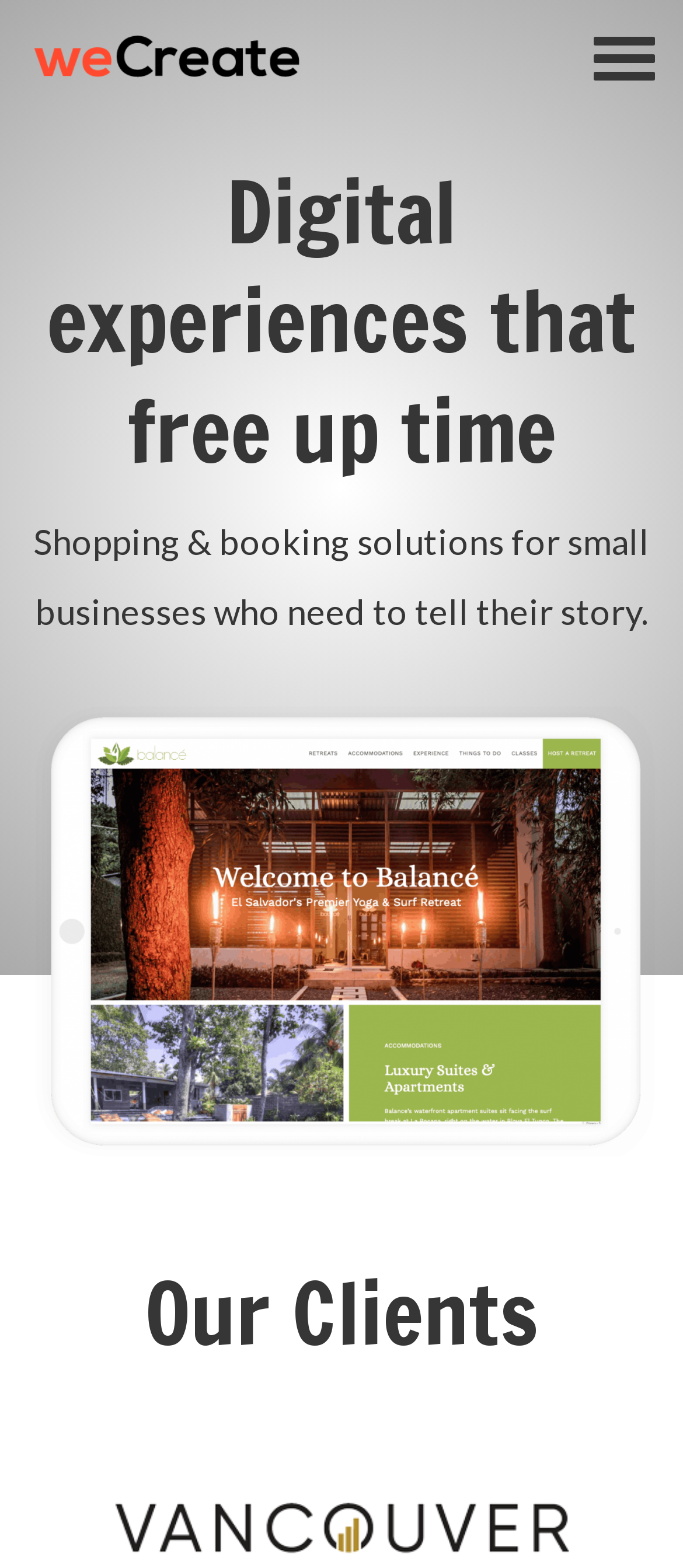Carefully examine the image and provide an in-depth answer to the question: What is the name of the digital agency?

I found the answer by looking at the link and image elements at the top of the webpage, which both have the text 'weCreate Digital Agency – Vancouver'.